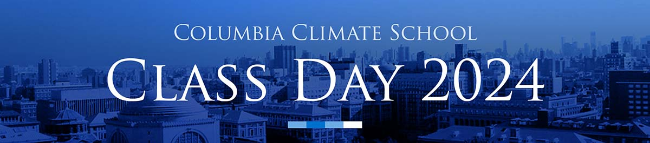Create a detailed narrative that captures the essence of the image.

The image features a panoramic view of the Columbia University skyline, prominently displaying celebratory text that reads "Columbia Climate School Class Day 2024." Set against a backdrop of a blue-toned sky and cityscape, the design reflects a sense of pride and achievement. This image symbolizes the recognition of graduates from the Columbia Climate School's Master of Arts in Climate and Society program, marking a special occasion dedicated to their accomplishments and contributions to climate awareness and sustainability. As the Class of 2024 is celebrated, the visual emphasizes the institution's commitment to addressing climate challenges through education and innovation.